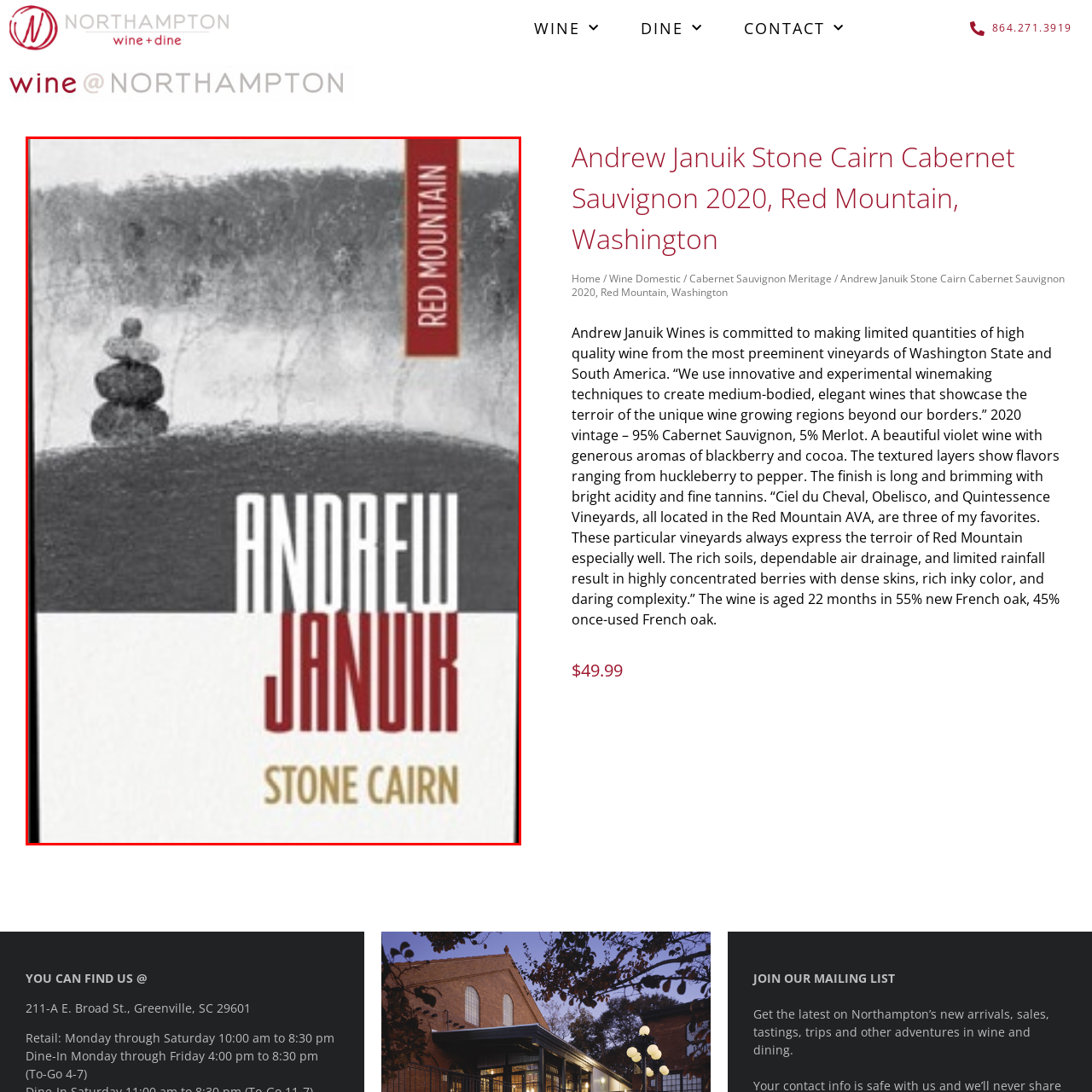Inspect the part framed by the grey rectangle, What does the stacked stone cairn symbolize? 
Reply with a single word or phrase.

Stability and artistry